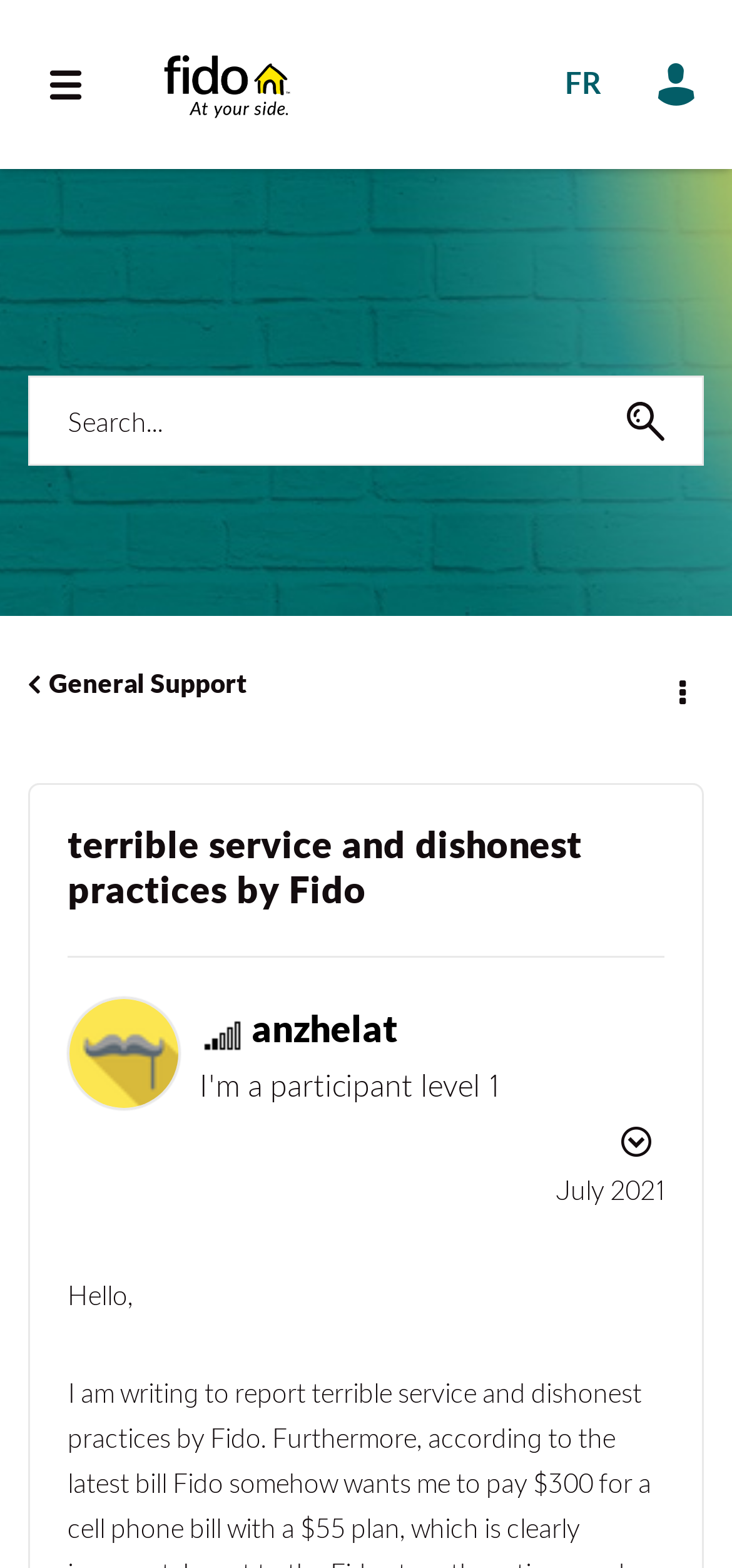Could you locate the bounding box coordinates for the section that should be clicked to accomplish this task: "Go to Fido homepage".

[0.087, 0.032, 0.536, 0.075]